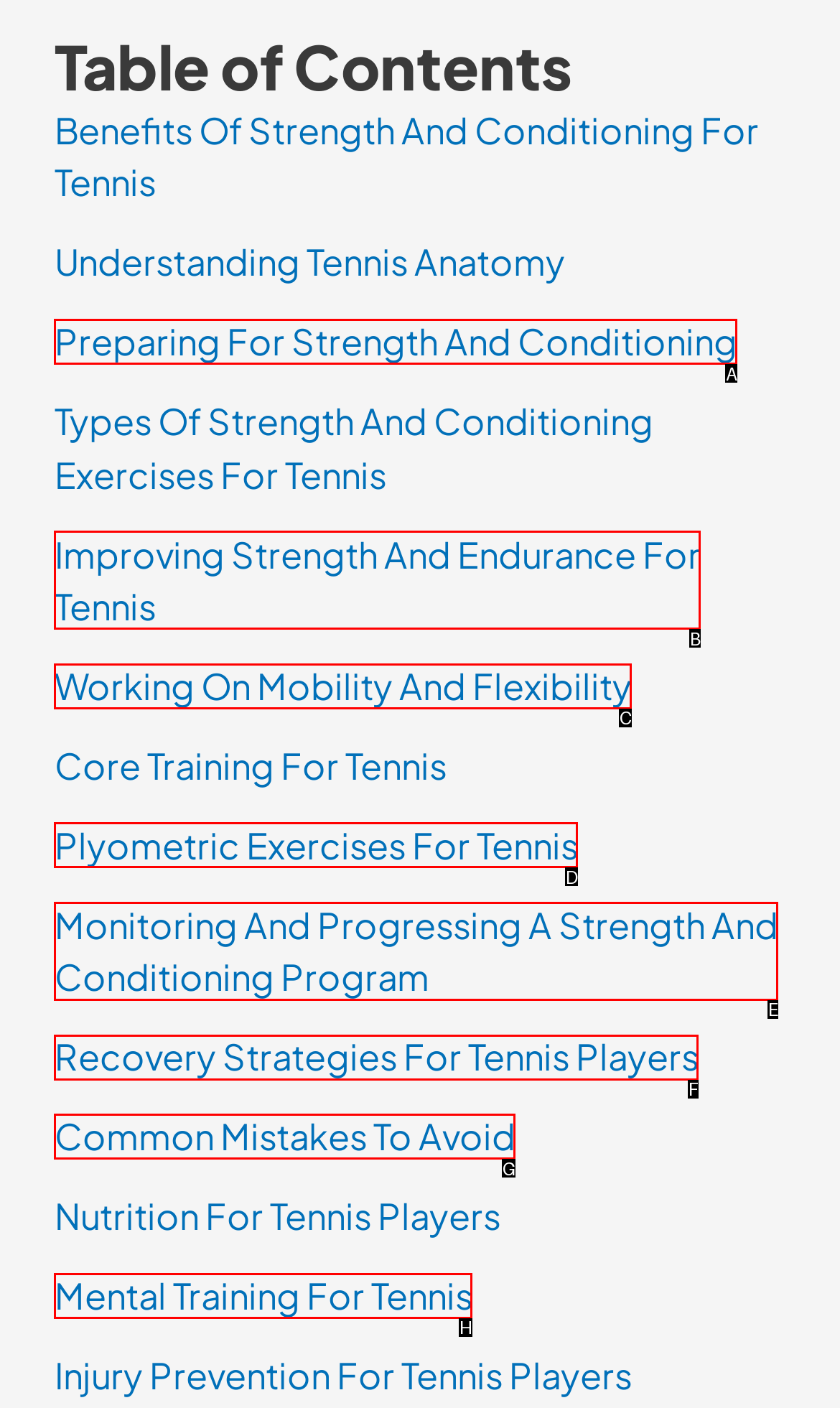Which option is described as follows: Common Mistakes To Avoid
Answer with the letter of the matching option directly.

G